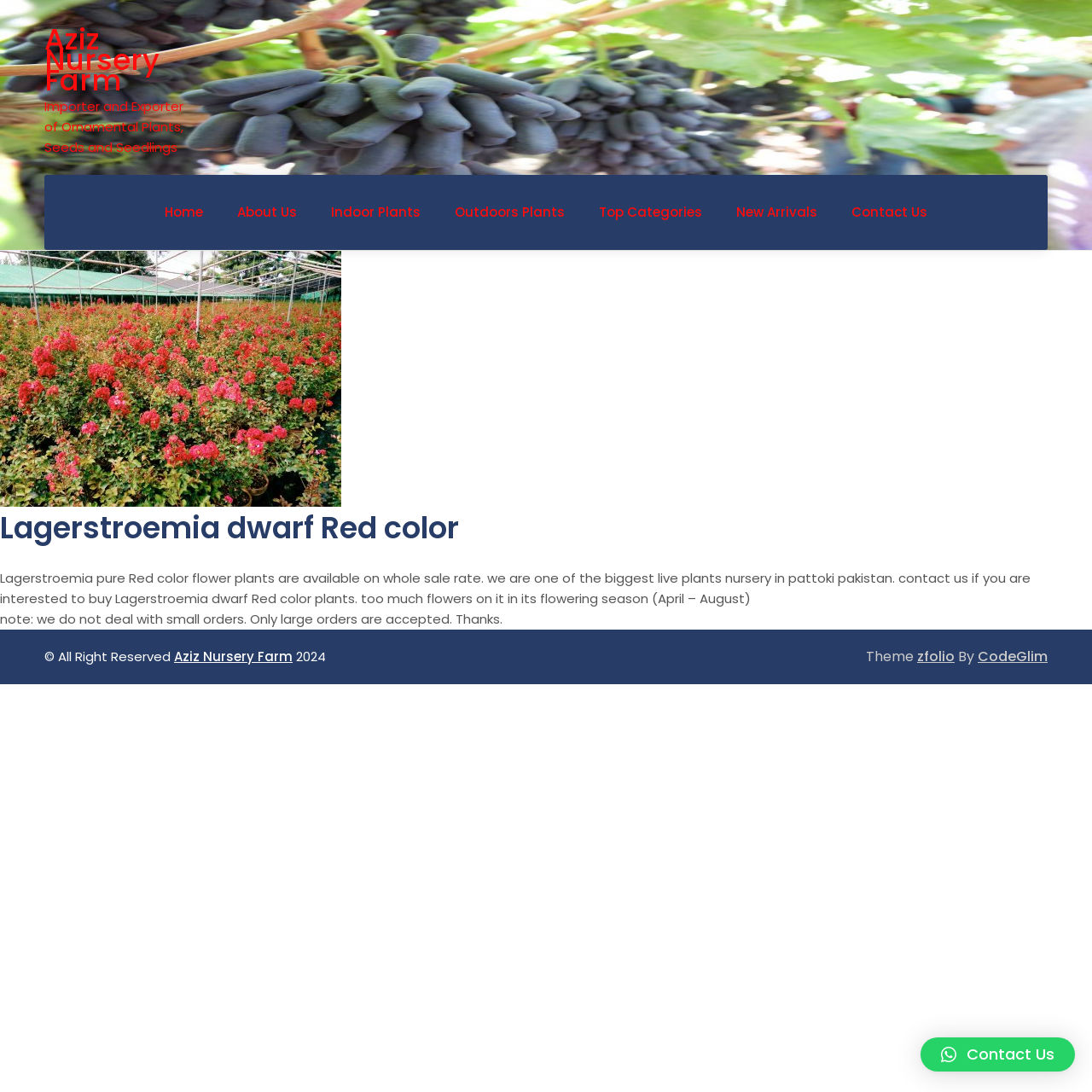Provide your answer in one word or a succinct phrase for the question: 
What is the copyright year mentioned at the bottom of the webpage?

2024